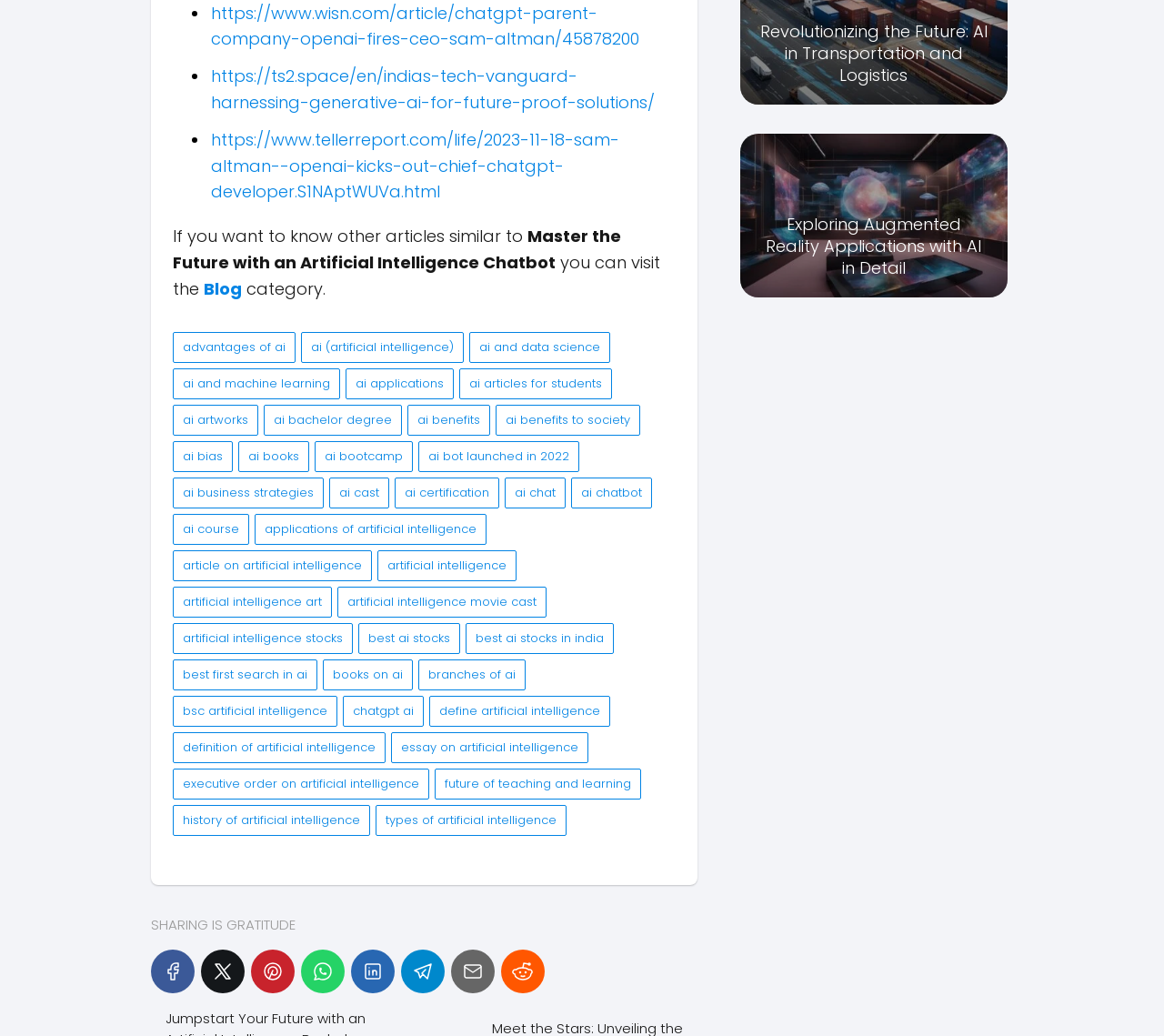Please locate the clickable area by providing the bounding box coordinates to follow this instruction: "click on the link to read about Master the Future with an Artificial Intelligence Chatbot".

[0.148, 0.217, 0.534, 0.264]